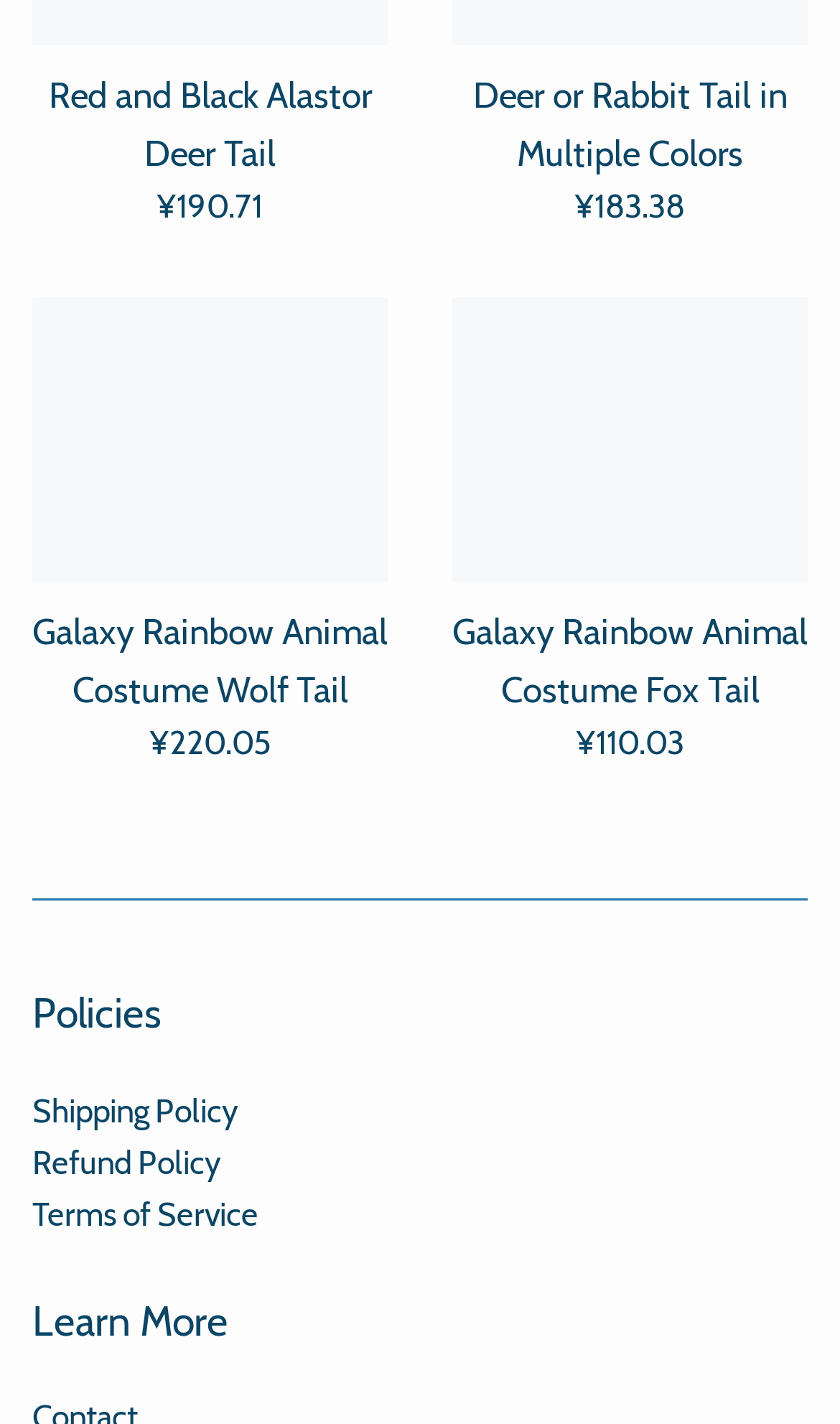Locate the bounding box of the UI element with the following description: "Terms of Service".

[0.038, 0.839, 0.308, 0.866]